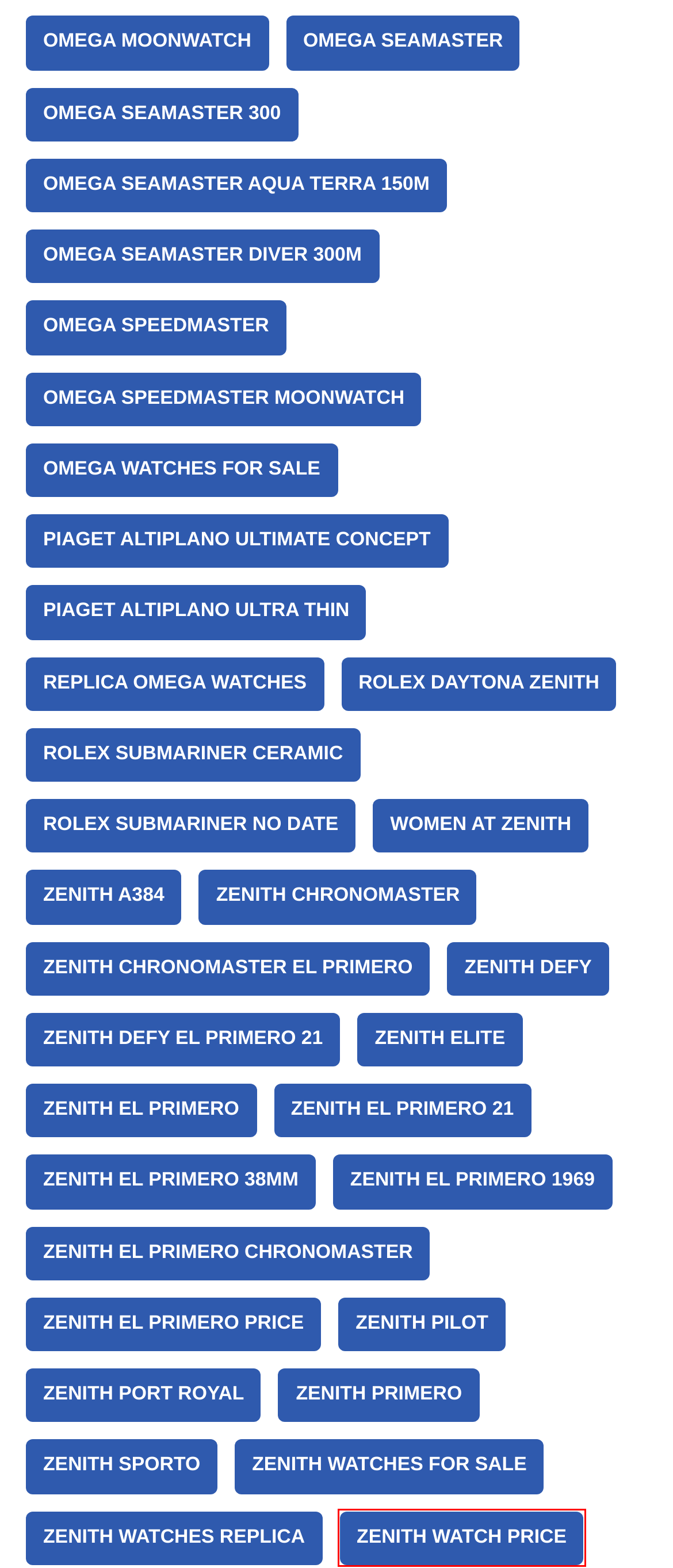Given a screenshot of a webpage with a red bounding box highlighting a UI element, determine which webpage description best matches the new webpage that appears after clicking the highlighted element. Here are the candidates:
A. zenith el primero 21 - imitation watches
B. rolex submariner ceramic - imitation watches
C. zenith watches for sale - imitation watches
D. zenith defy el primero 21 - imitation watches
E. zenith watch price - imitation watches
F. rolex submariner no date - imitation watches
G. zenith el primero 1969 - imitation watches
H. zenith sporto - imitation watches

E